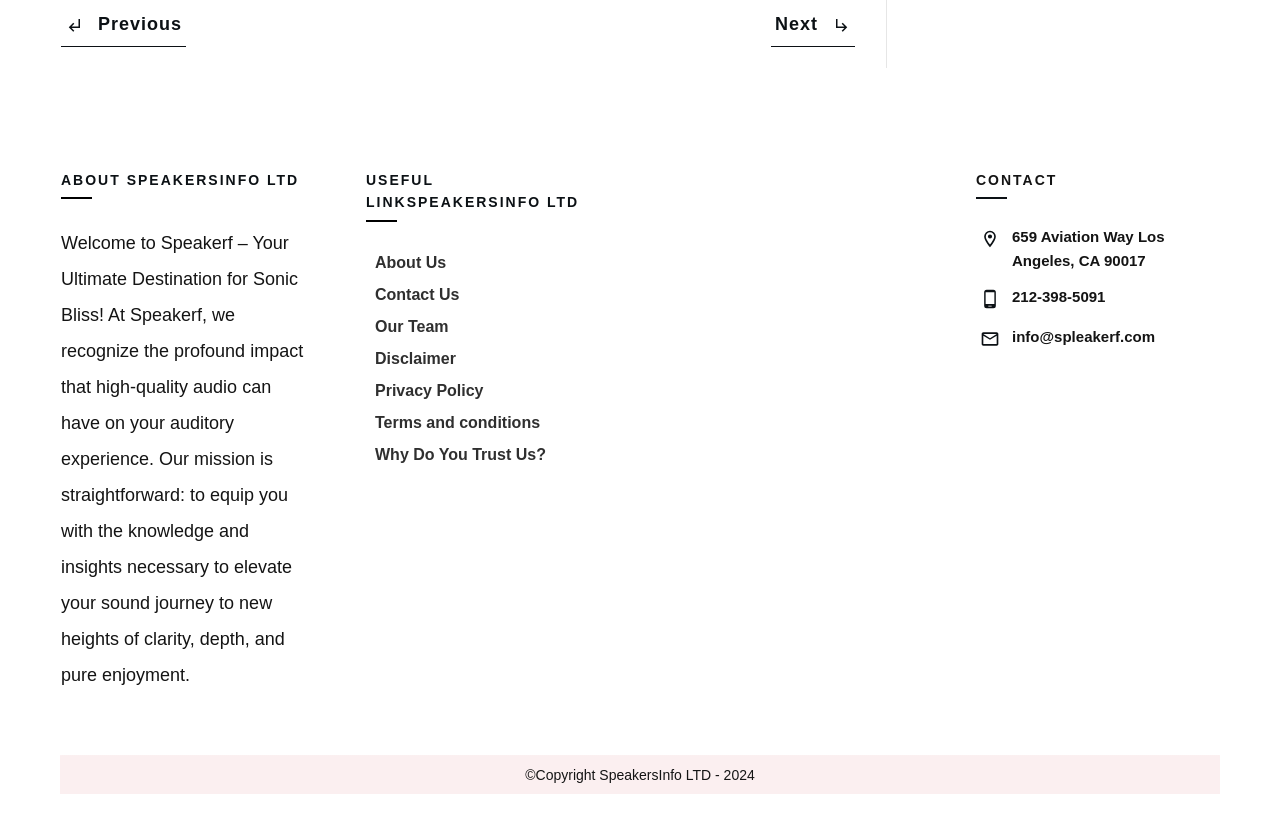What is the company's email address?
Answer the question with a detailed explanation, including all necessary information.

The company's email address is mentioned in the StaticText element with the text 'info@spleakerf.com', which is located in the CONTACT section of the webpage.